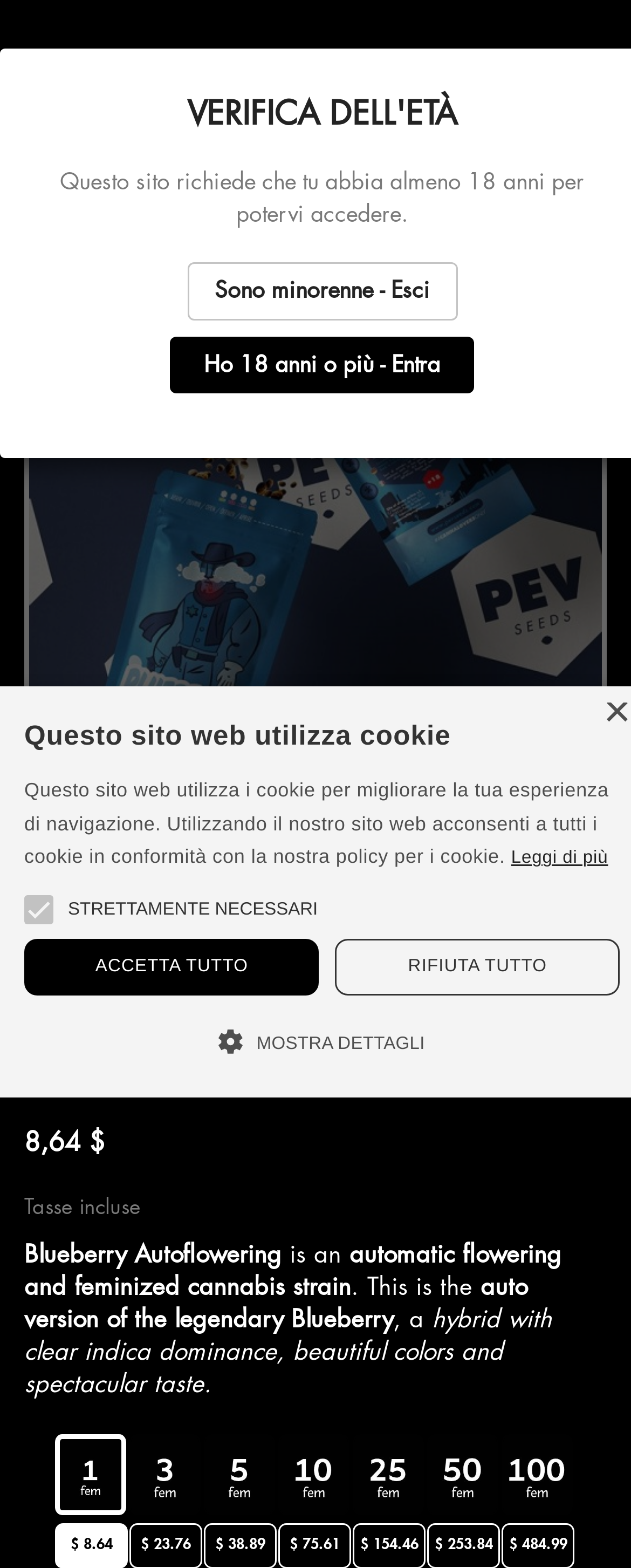Provide a brief response to the question below using a single word or phrase: 
What is the name of the cannabis strain?

Blueberry Autoflowering